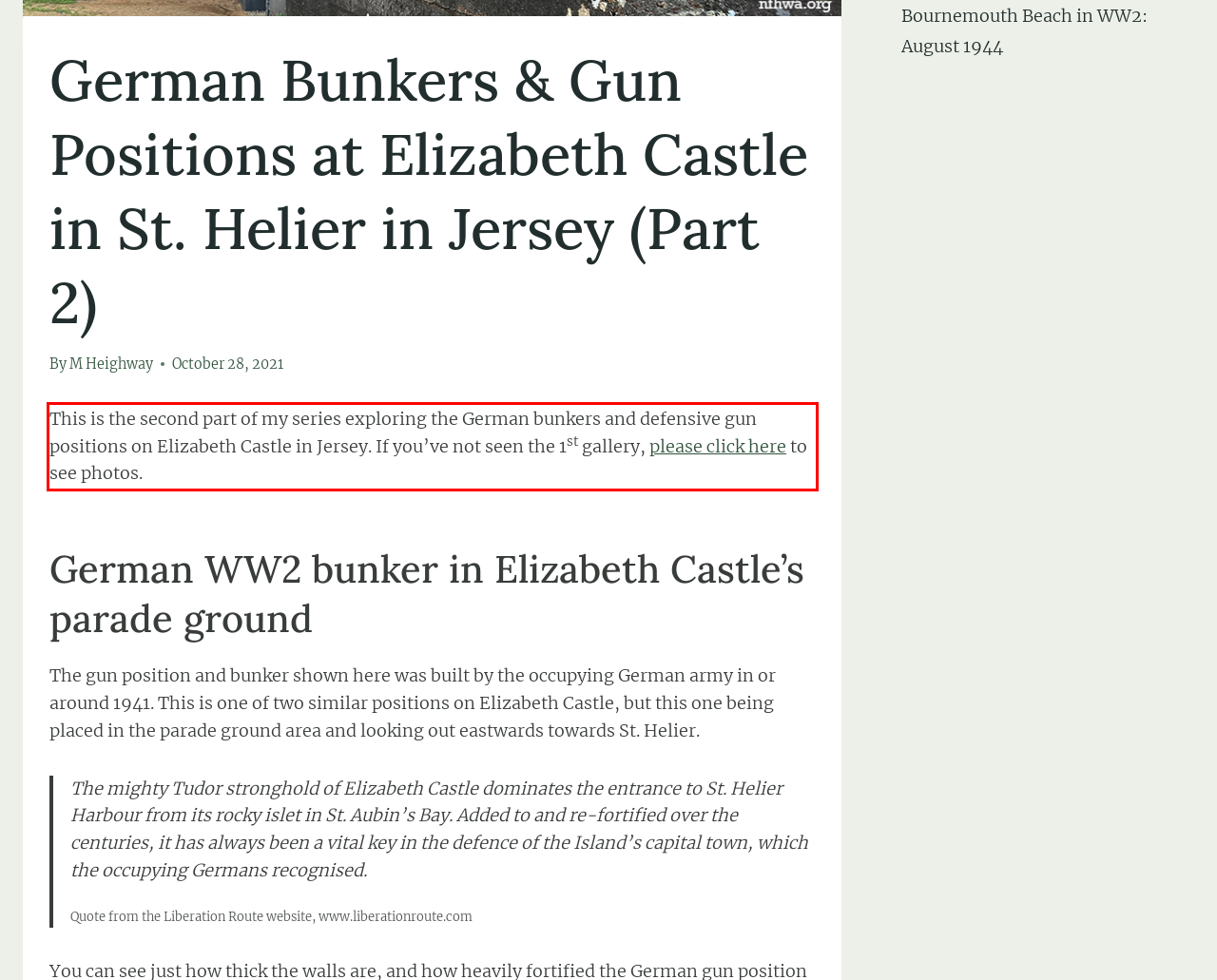Using the provided screenshot of a webpage, recognize and generate the text found within the red rectangle bounding box.

This is the second part of my series exploring the German bunkers and defensive gun positions on Elizabeth Castle in Jersey. If you’ve not seen the 1st gallery, please click here to see photos.